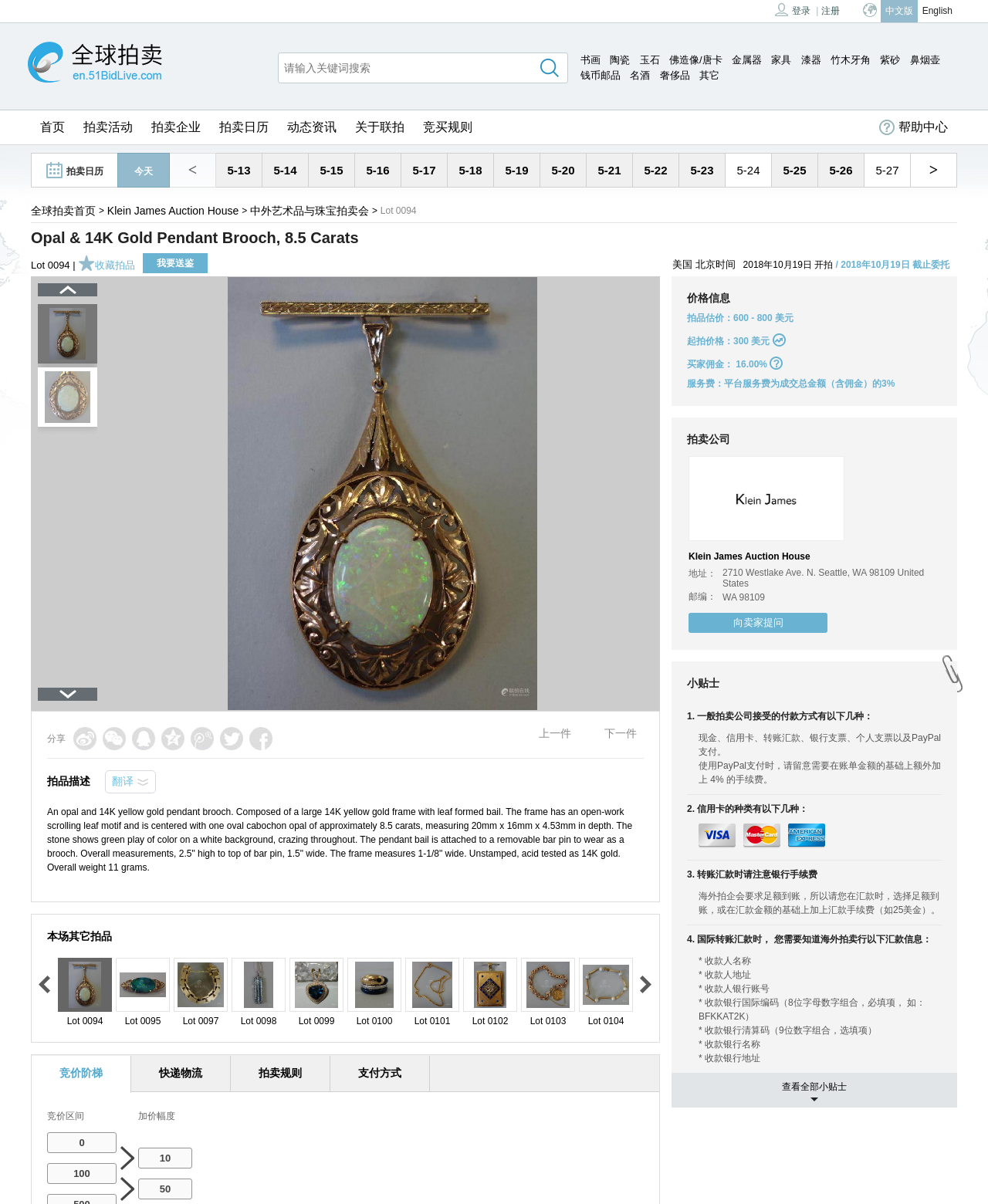Please respond to the question with a concise word or phrase:
What is the type of jewelry being auctioned?

Opal & 14K Gold Pendant Brooch